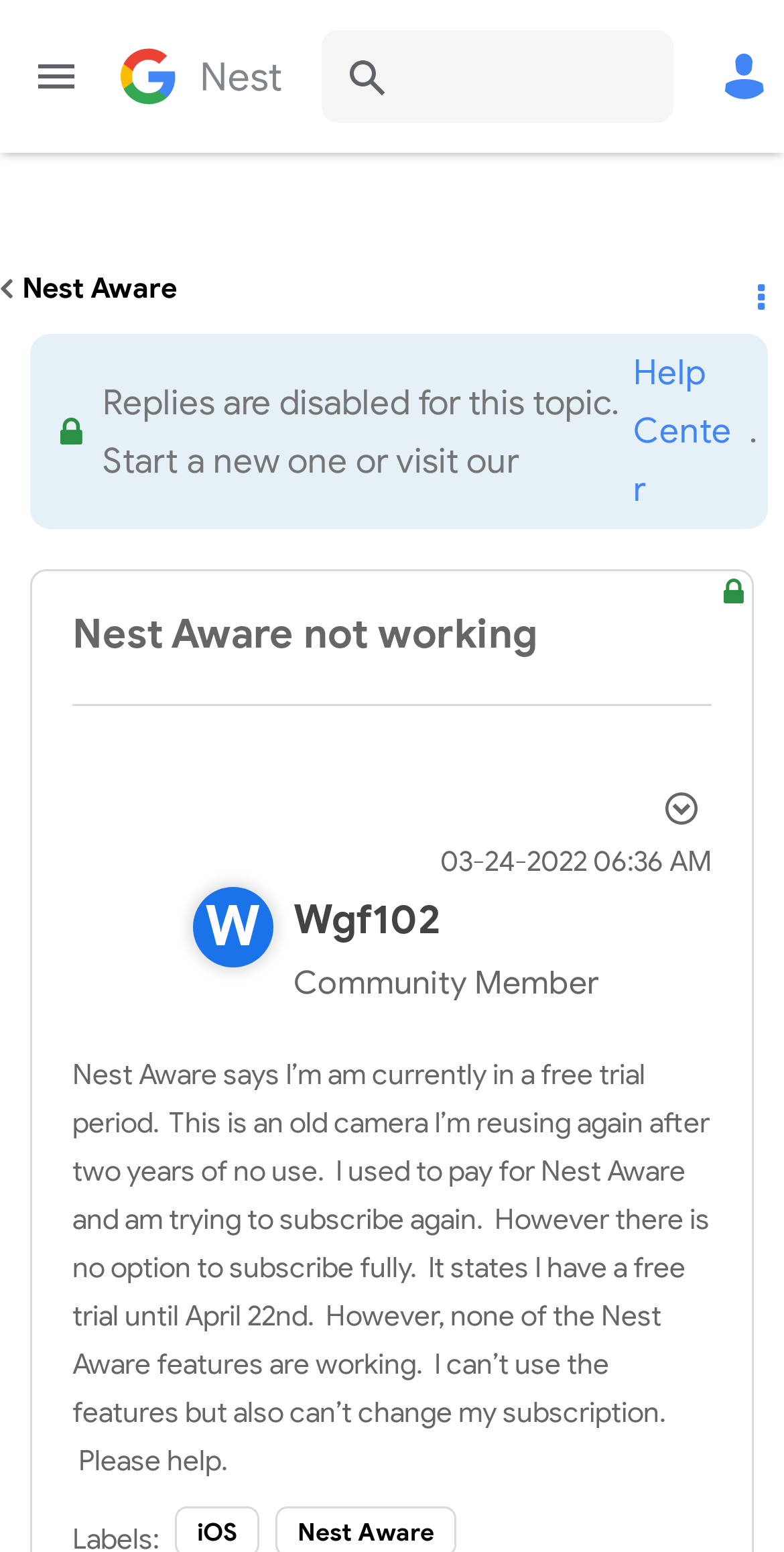Locate the bounding box coordinates of the element you need to click to accomplish the task described by this instruction: "Navigate to HOME".

None